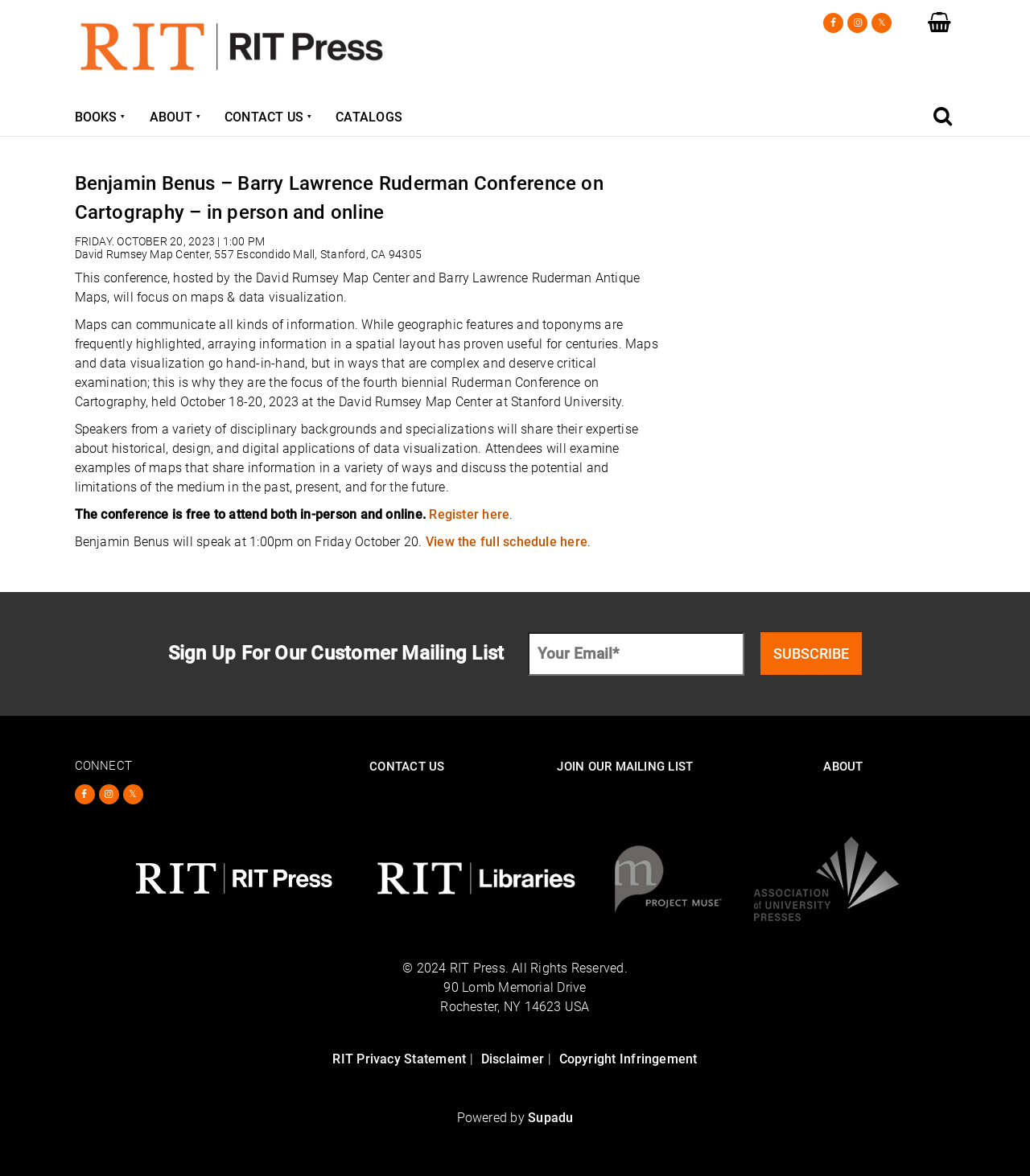Could you please study the image and provide a detailed answer to the question:
What is the purpose of the conference?

The purpose of the conference is to examine examples of maps that share information in a variety of ways and discuss the potential and limitations of the medium, as mentioned in the text 'Attendees will examine examples of maps that share information in a variety of ways and discuss the potential and limitations of the medium in the past, present, and for the future'.